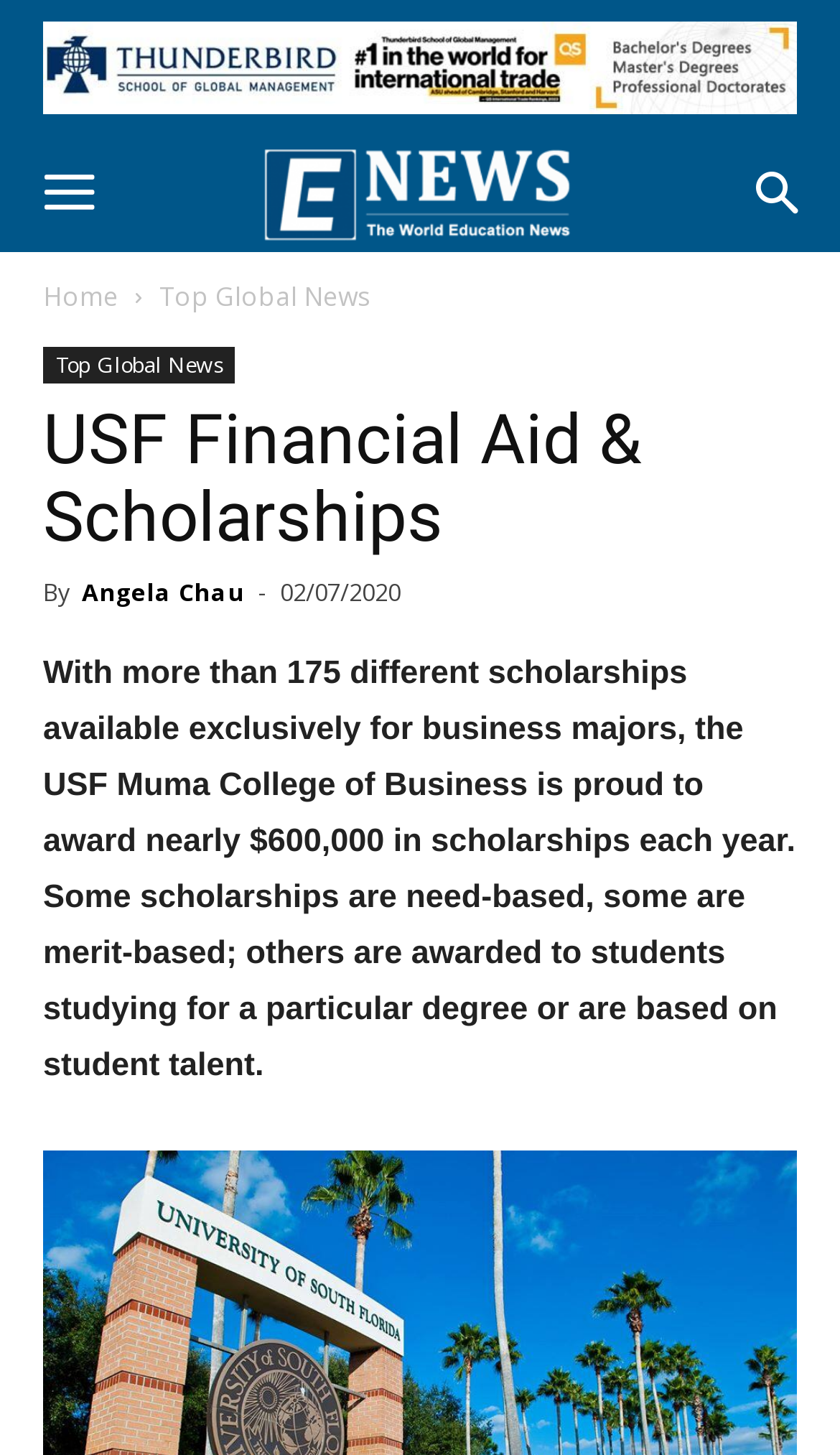Who is the author of the article?
Based on the image, give a concise answer in the form of a single word or short phrase.

Angela Chau